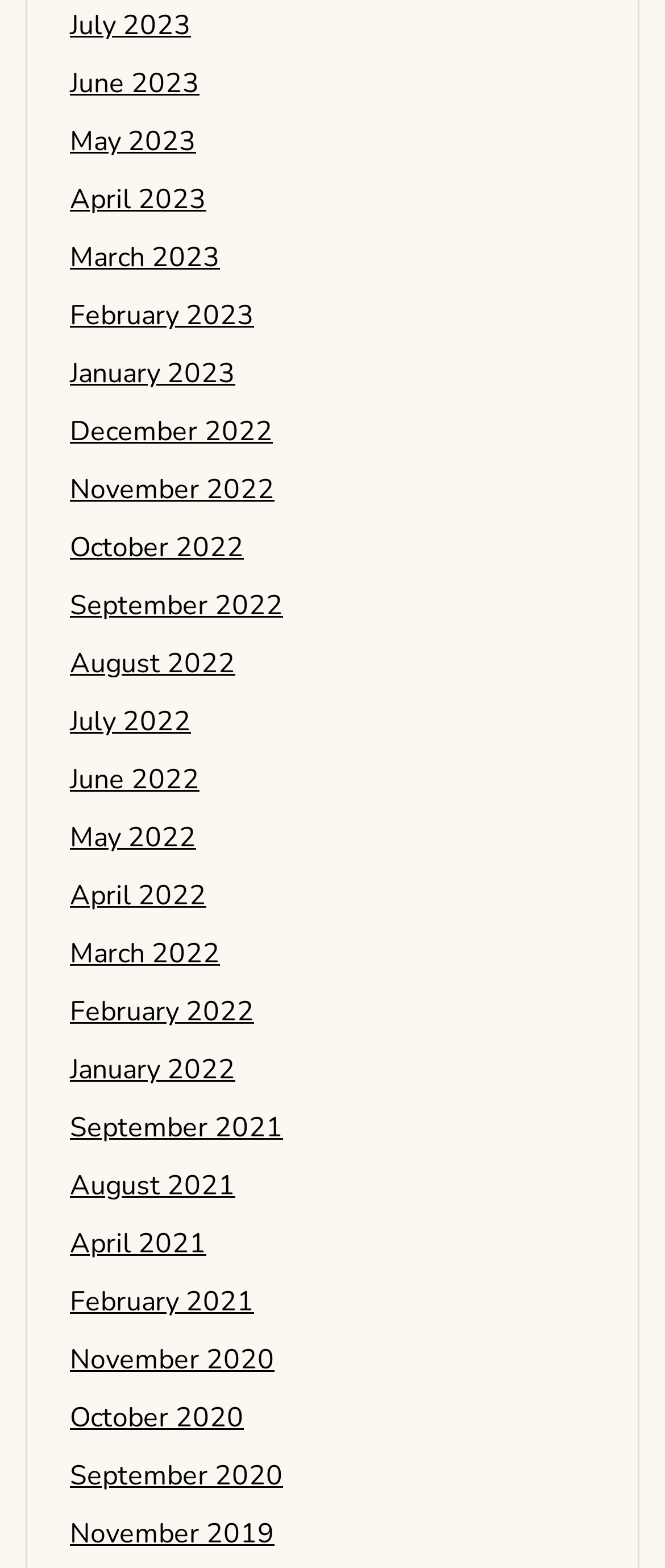Please locate the bounding box coordinates of the element that should be clicked to complete the given instruction: "view July 2023".

[0.105, 0.005, 0.287, 0.028]